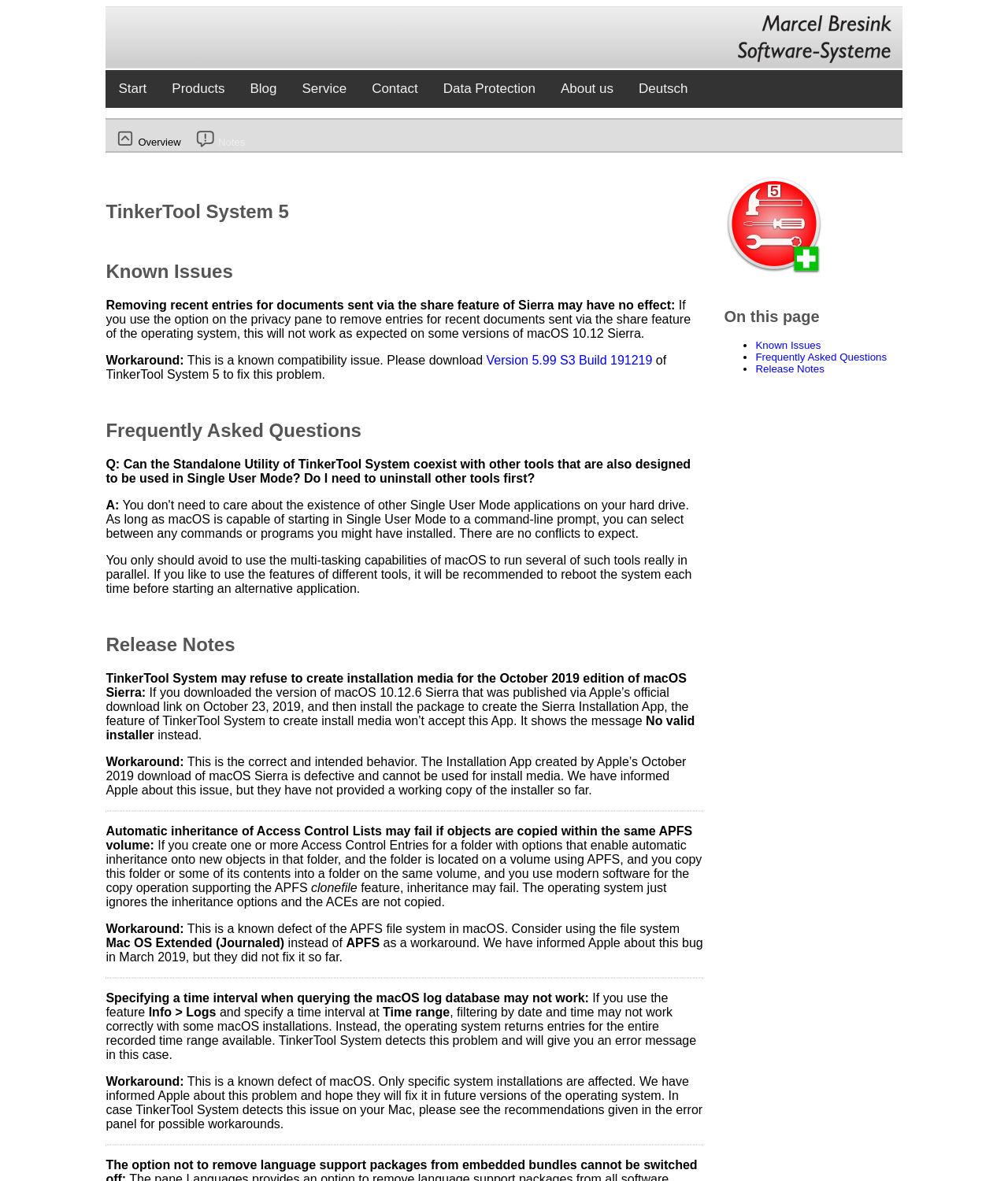Provide a short answer using a single word or phrase for the following question: 
What is the issue with removing recent entries for documents sent via the share feature of Sierra?

It may have no effect